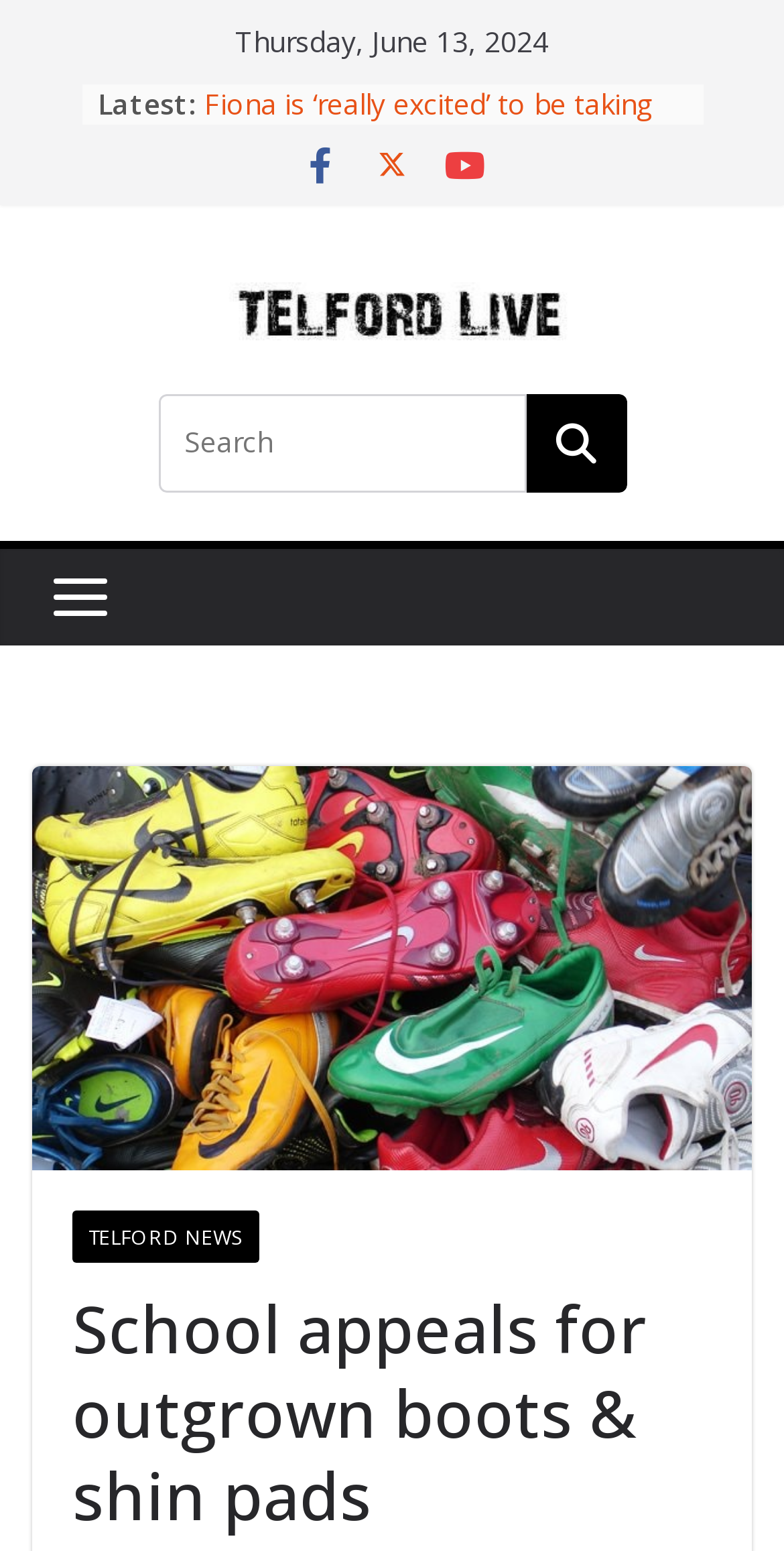Describe all the visual and textual components of the webpage comprehensively.

The webpage appears to be a news website, specifically the Telford Live news portal. At the top, there is a date displayed, "Thursday, June 13, 2024". Below the date, there is a section labeled "Latest:" which contains a list of news articles. The list consists of five news items, each represented by a bullet point and a brief summary of the article. The articles are arranged vertically, with the most recent one at the top.

To the right of the list, there are three social media icons, represented by Unicode characters. Below the list, there is a link to the Telford Live website, accompanied by the website's logo. Next to the logo, there is a search bar with a magnifying glass icon.

On the left side of the page, there is a smaller section with a single image. Above the image, there is a link to the "TELFORD NEWS" section. The main headline of the webpage, "School appeals for outgrown boots & shin pads", is displayed prominently at the bottom of the page.

Overall, the webpage has a clean and organized layout, with clear headings and concise summaries of the news articles.